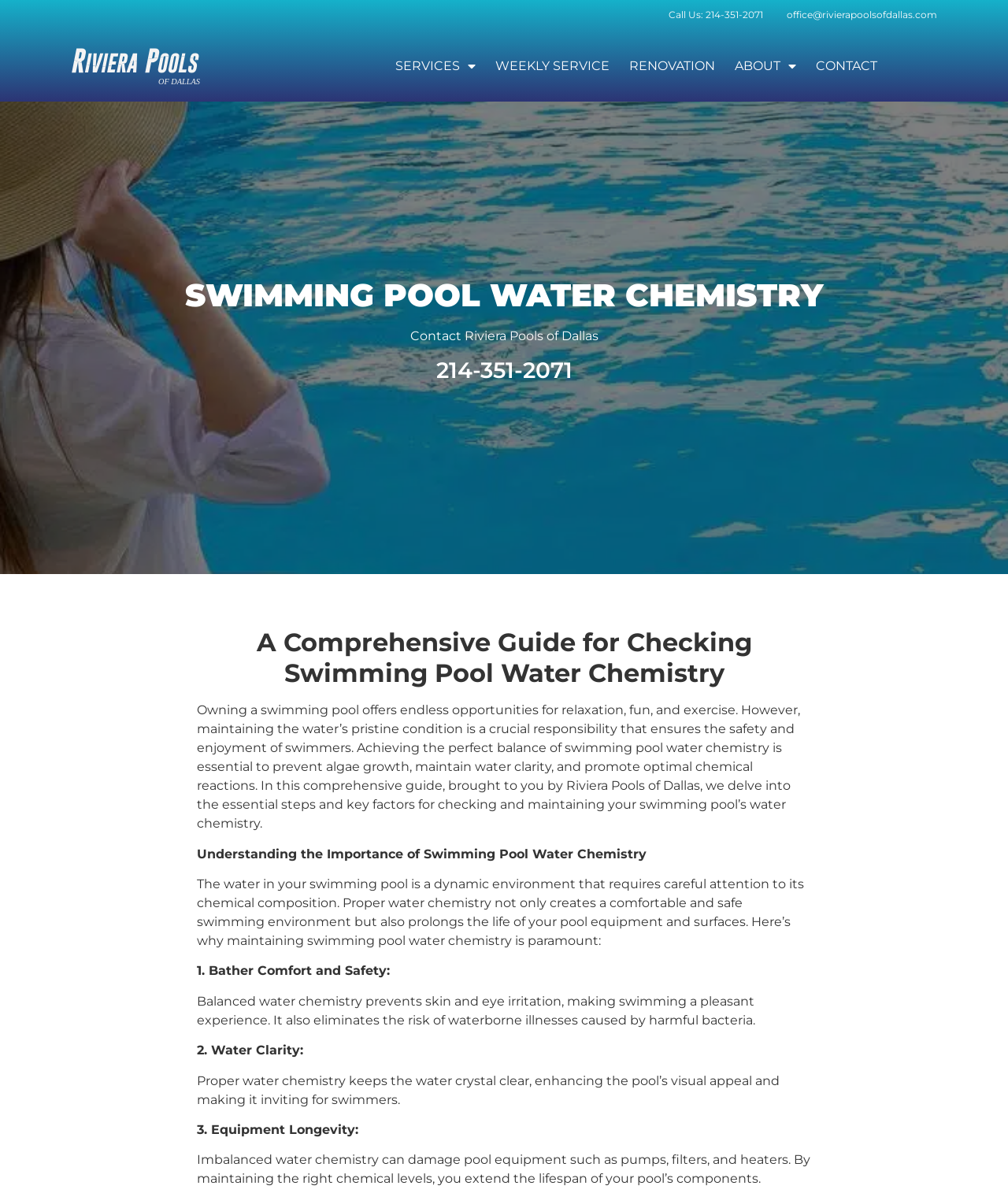What is the phone number to call Riviera Pools of Dallas?
From the screenshot, provide a brief answer in one word or phrase.

214-351-2071